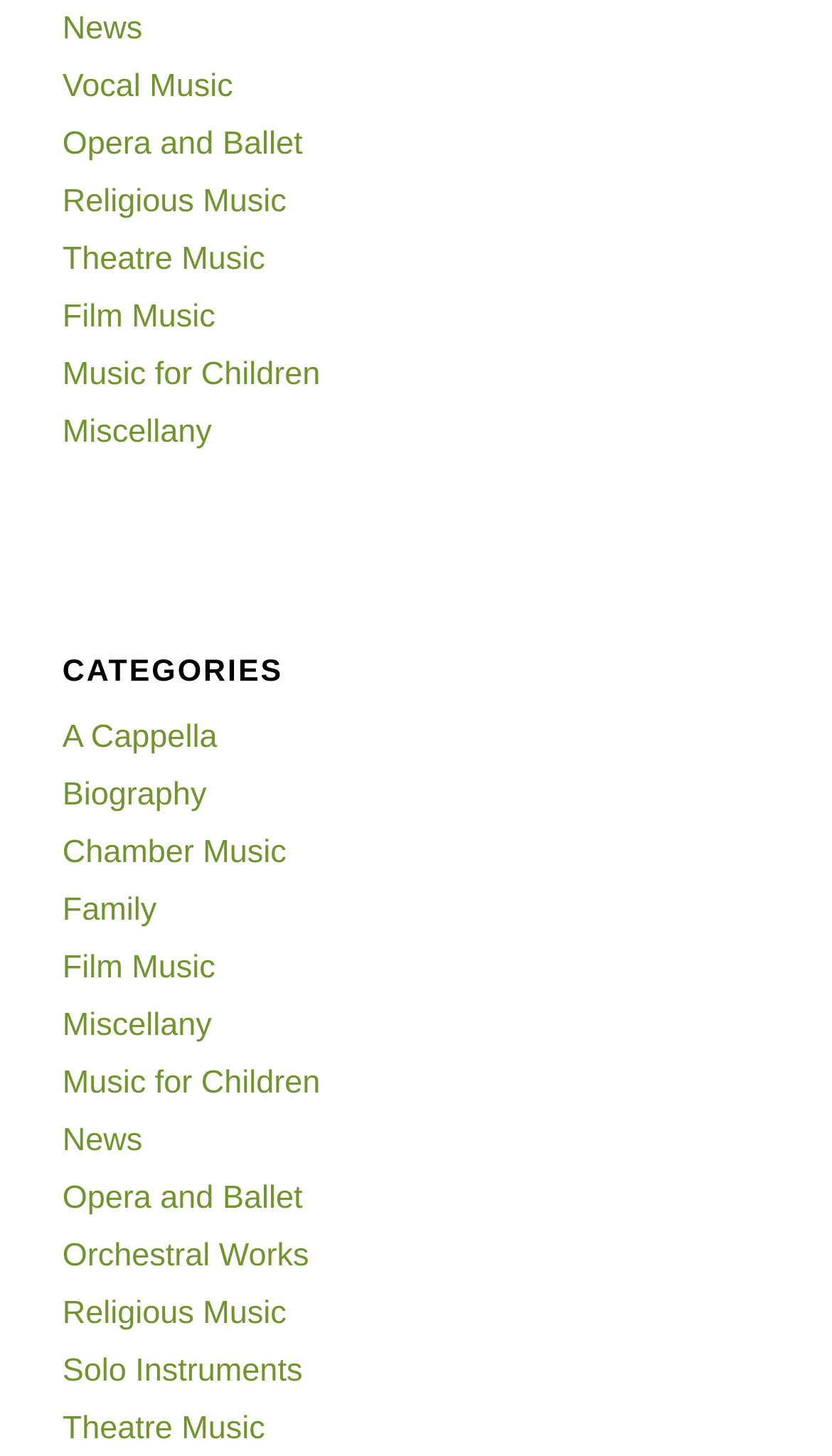Answer the following inquiry with a single word or phrase:
Are there any duplicate categories listed?

Yes